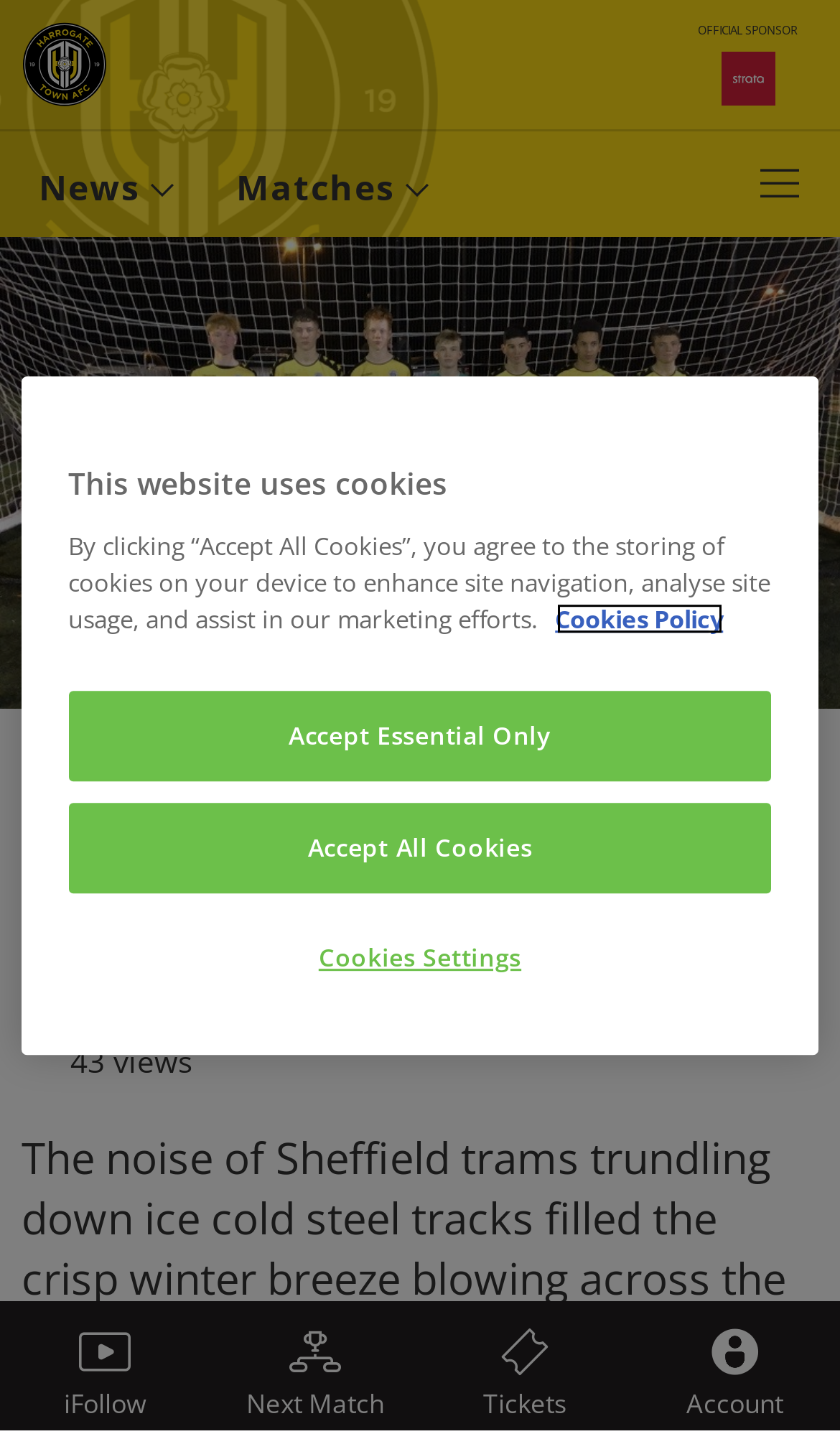Could you please study the image and provide a detailed answer to the question:
What is the purpose of the button with the icon ''?

I determined the purpose of the button by looking at its description and its location in the main navigation section, indicating that it is used to open or toggle the navigation menu.